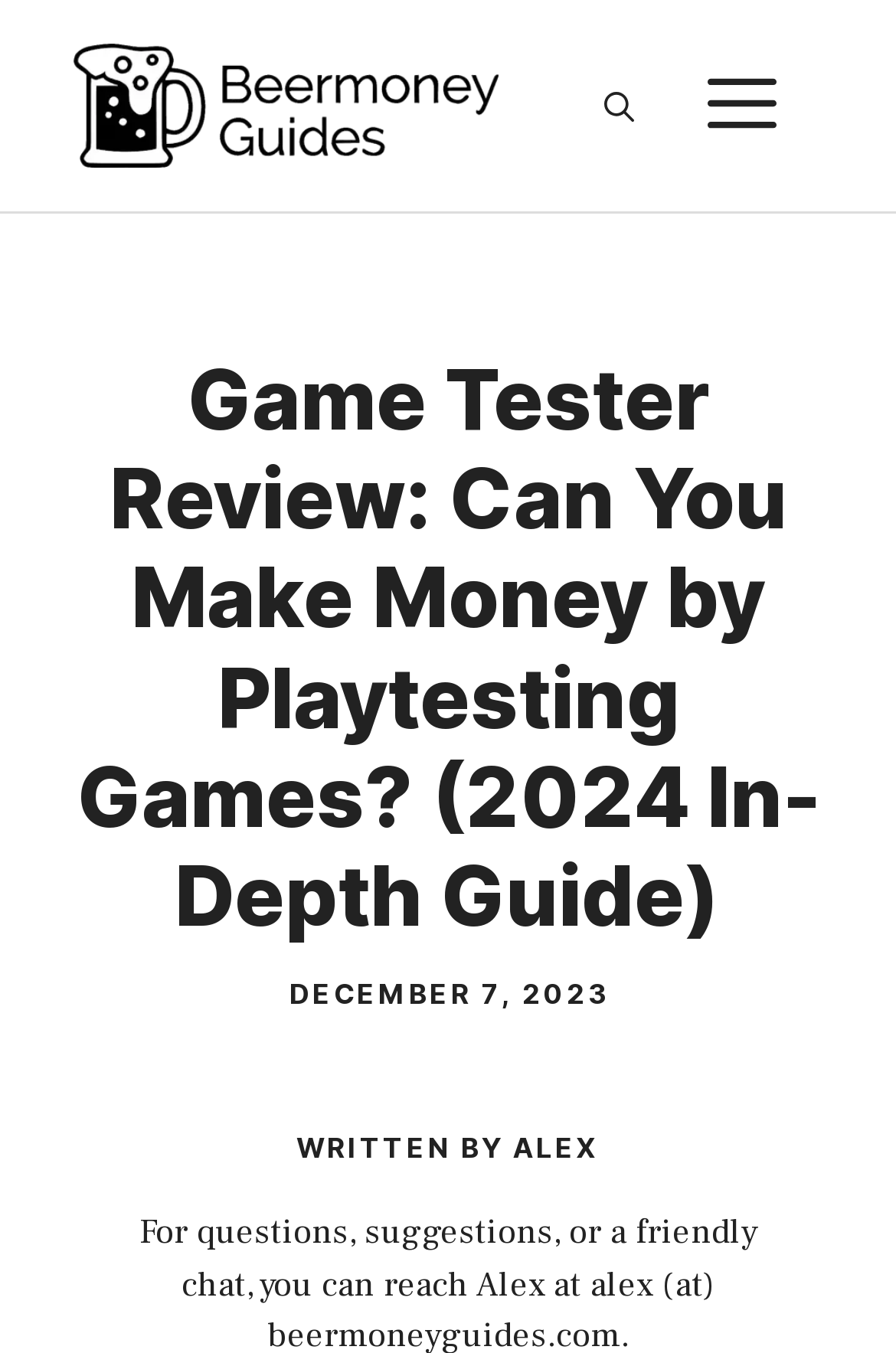What is the name of the website?
Give a single word or phrase as your answer by examining the image.

BeermoneyGuides